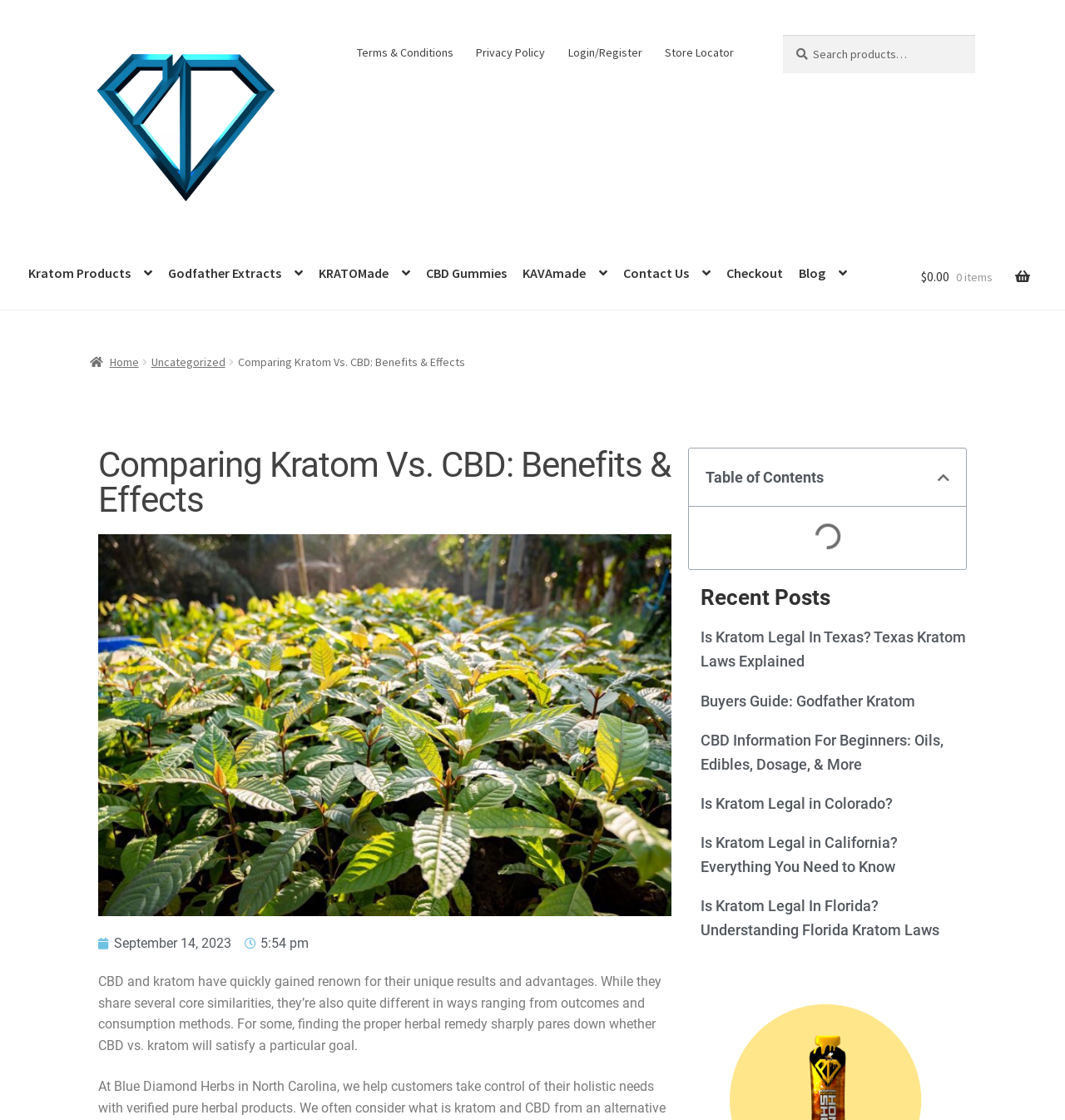Given the description: "KAVAmade", determine the bounding box coordinates of the UI element. The coordinates should be formatted as four float numbers between 0 and 1, [left, top, right, bottom].

[0.484, 0.219, 0.576, 0.269]